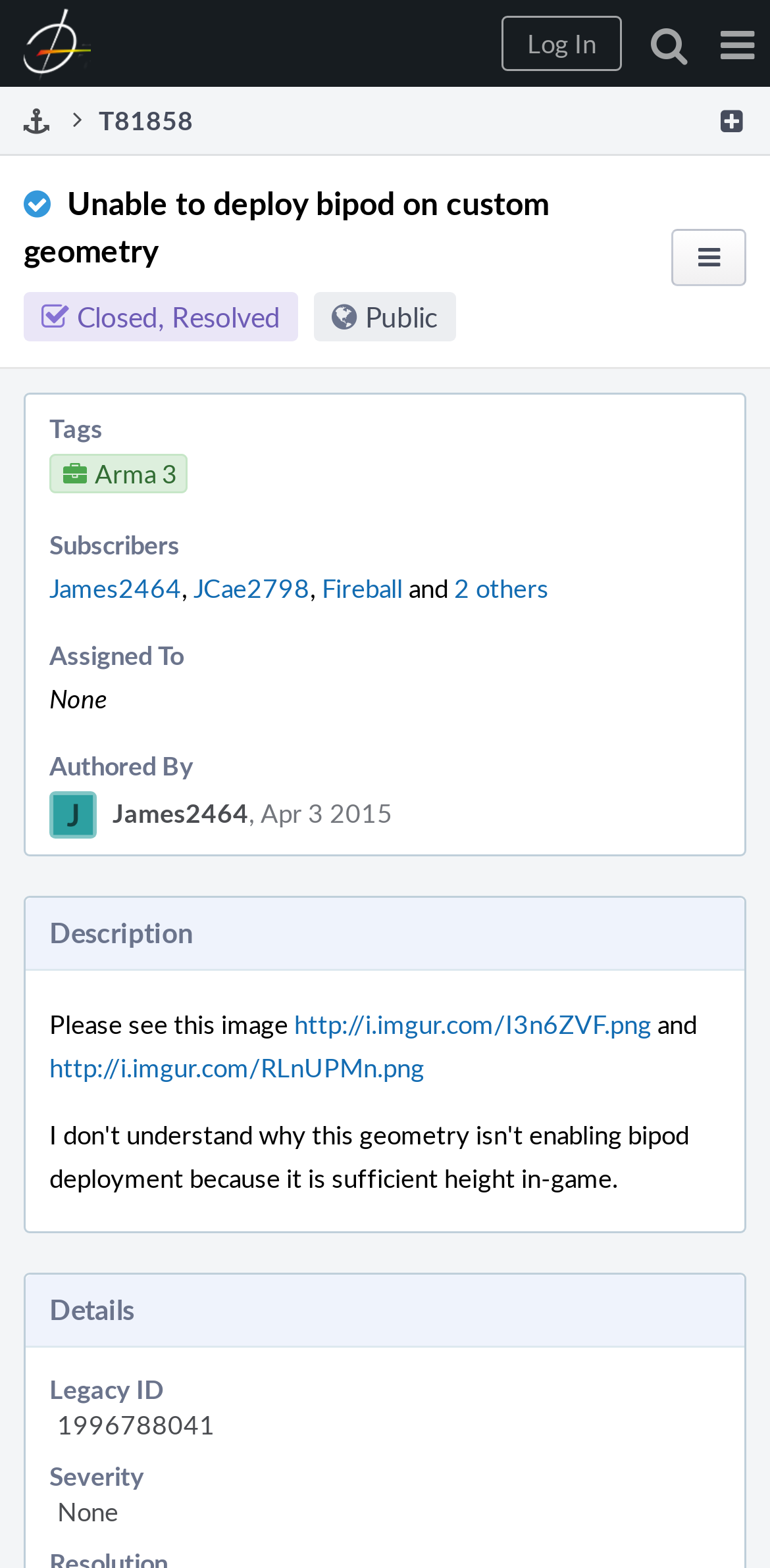Provide a brief response to the question below using a single word or phrase: 
Who are the subscribers of this issue?

James2464, JCae2798, Fireball, and 2 others